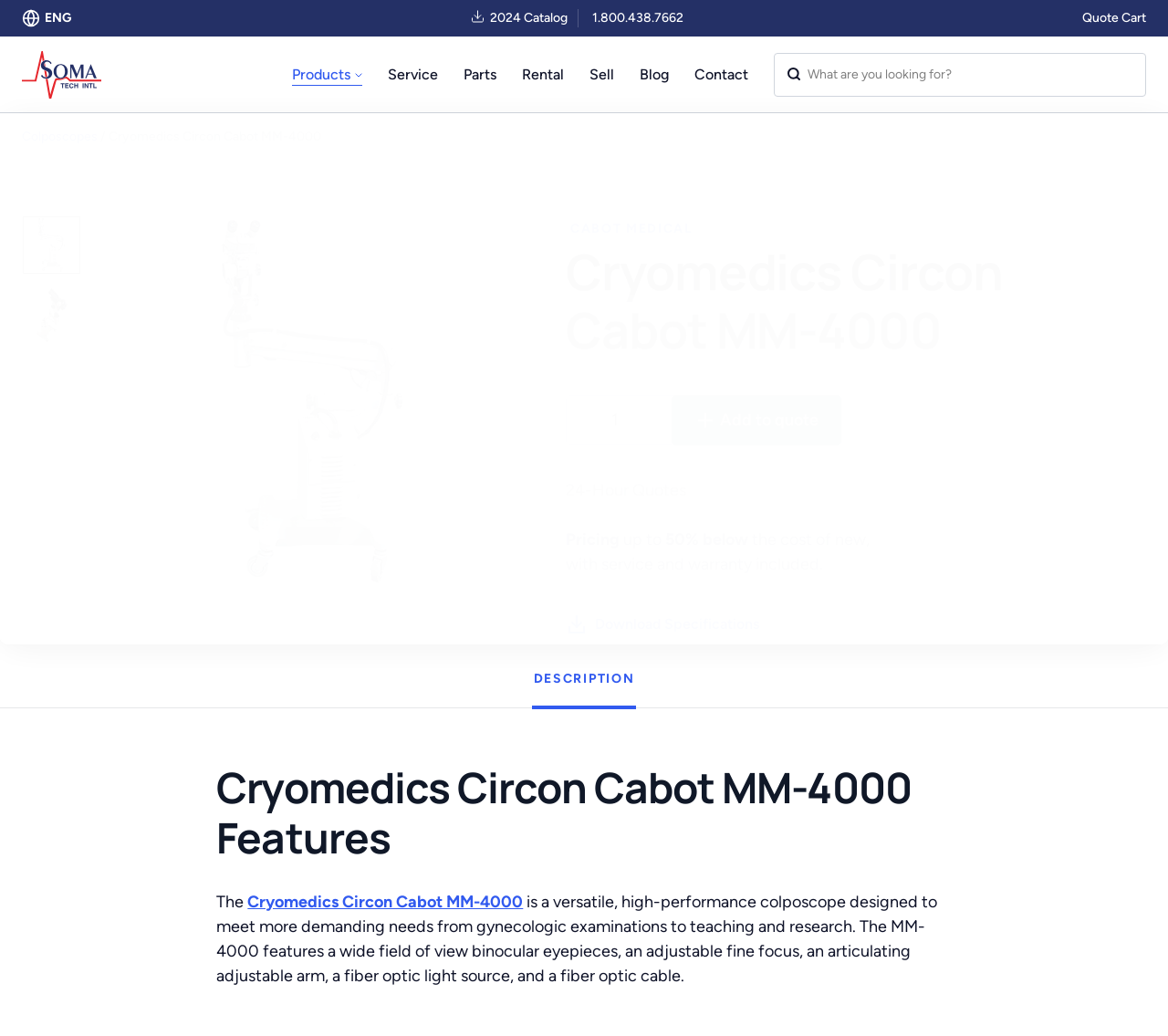Please mark the clickable region by giving the bounding box coordinates needed to complete this instruction: "Call the phone number 1.800.438.7662".

[0.507, 0.009, 0.585, 0.026]